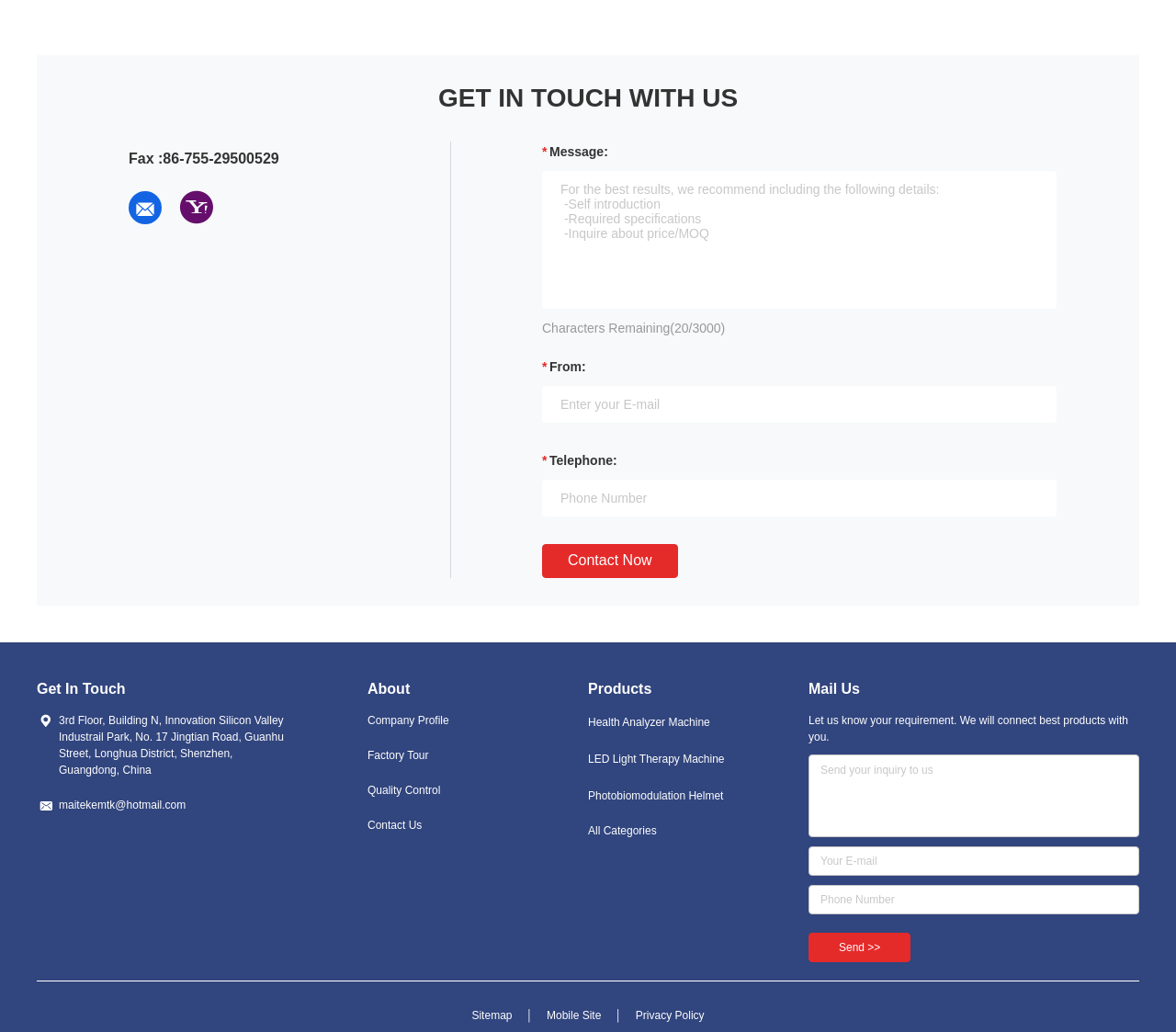Please identify the bounding box coordinates of the area that needs to be clicked to follow this instruction: "Click the Contact Now button".

[0.461, 0.527, 0.576, 0.56]